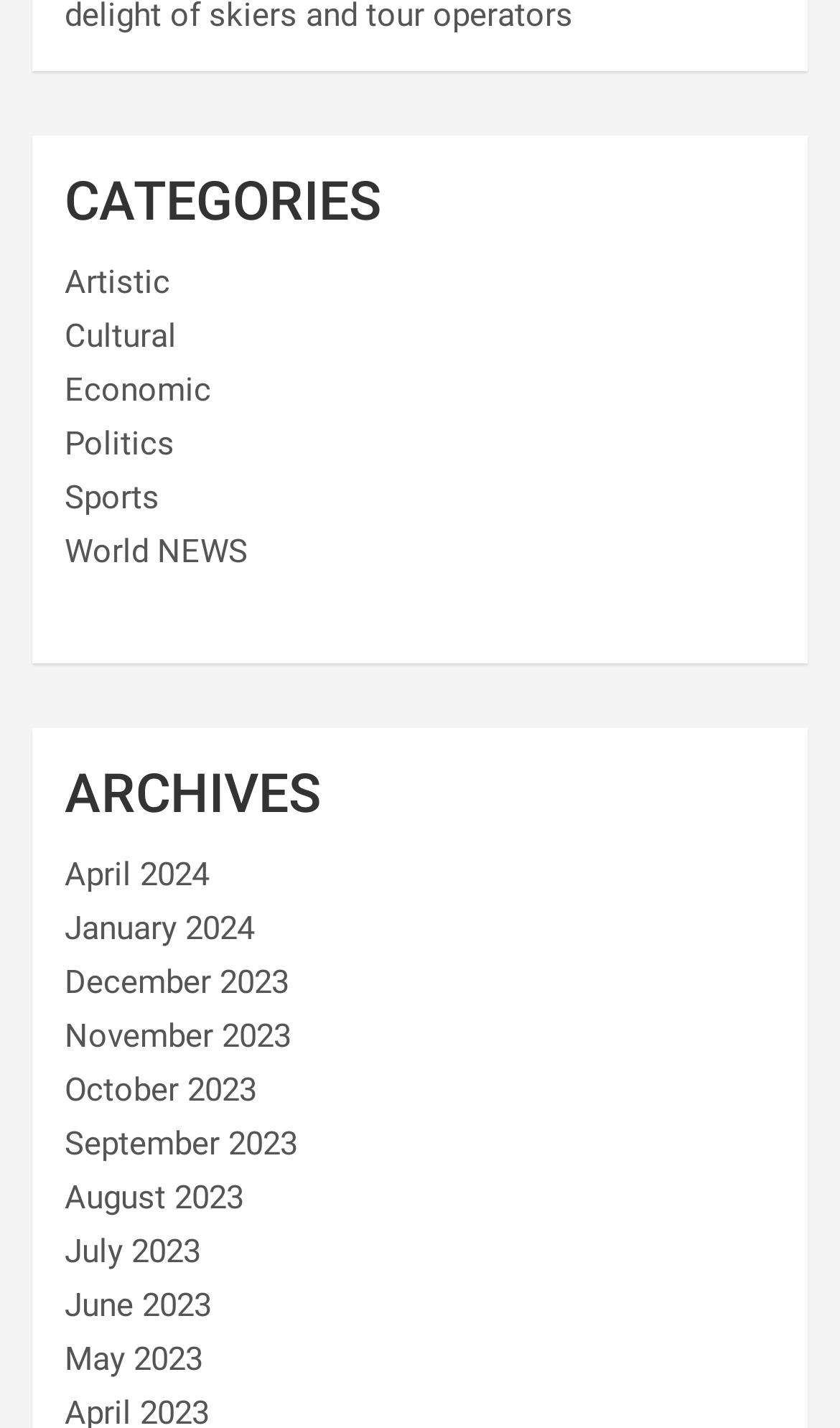Can I find news from December 2023?
Please provide a single word or phrase based on the screenshot.

Yes